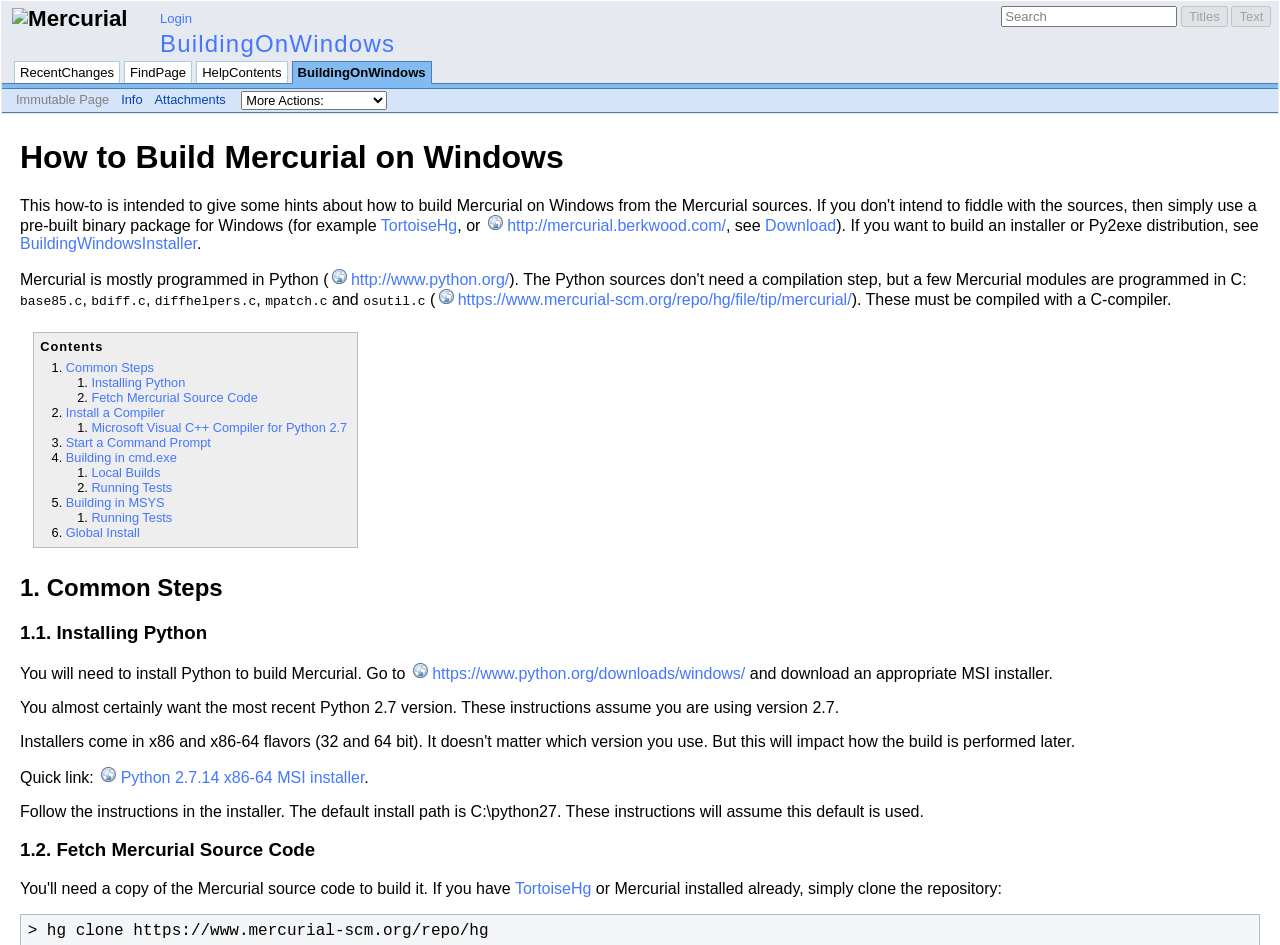What is the first step to build Mercurial on Windows?
Refer to the image and offer an in-depth and detailed answer to the question.

The first step to build Mercurial on Windows is 'Common Steps' which is mentioned in the heading 'How to Build Mercurial on Windows'.